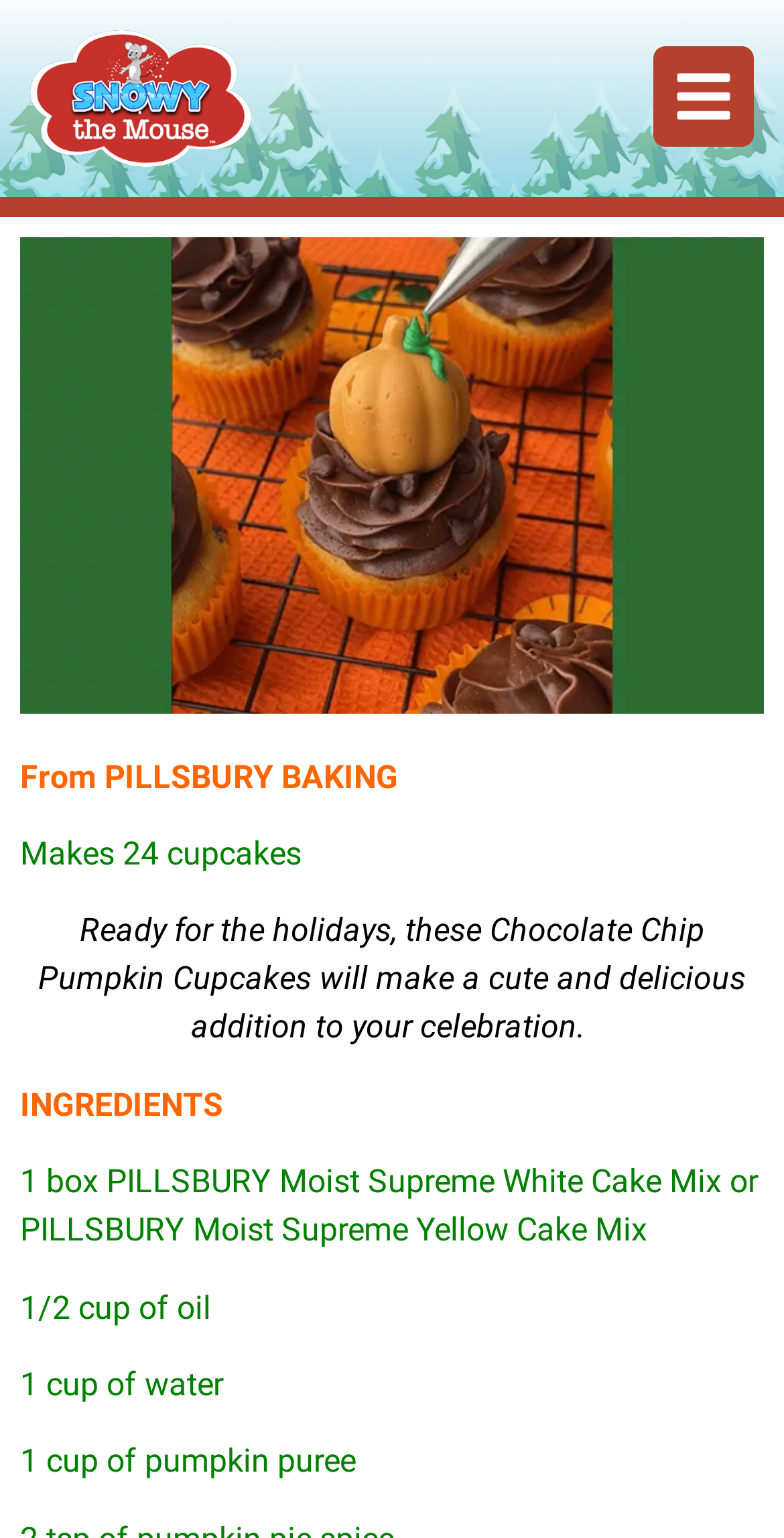Based on the image, please elaborate on the answer to the following question:
What is the logo of the website?

The logo is displayed at the top of the webpage, and its description is 'Snowy The Mouse Logo 2023 rev2', indicating that this is the logo of the website.